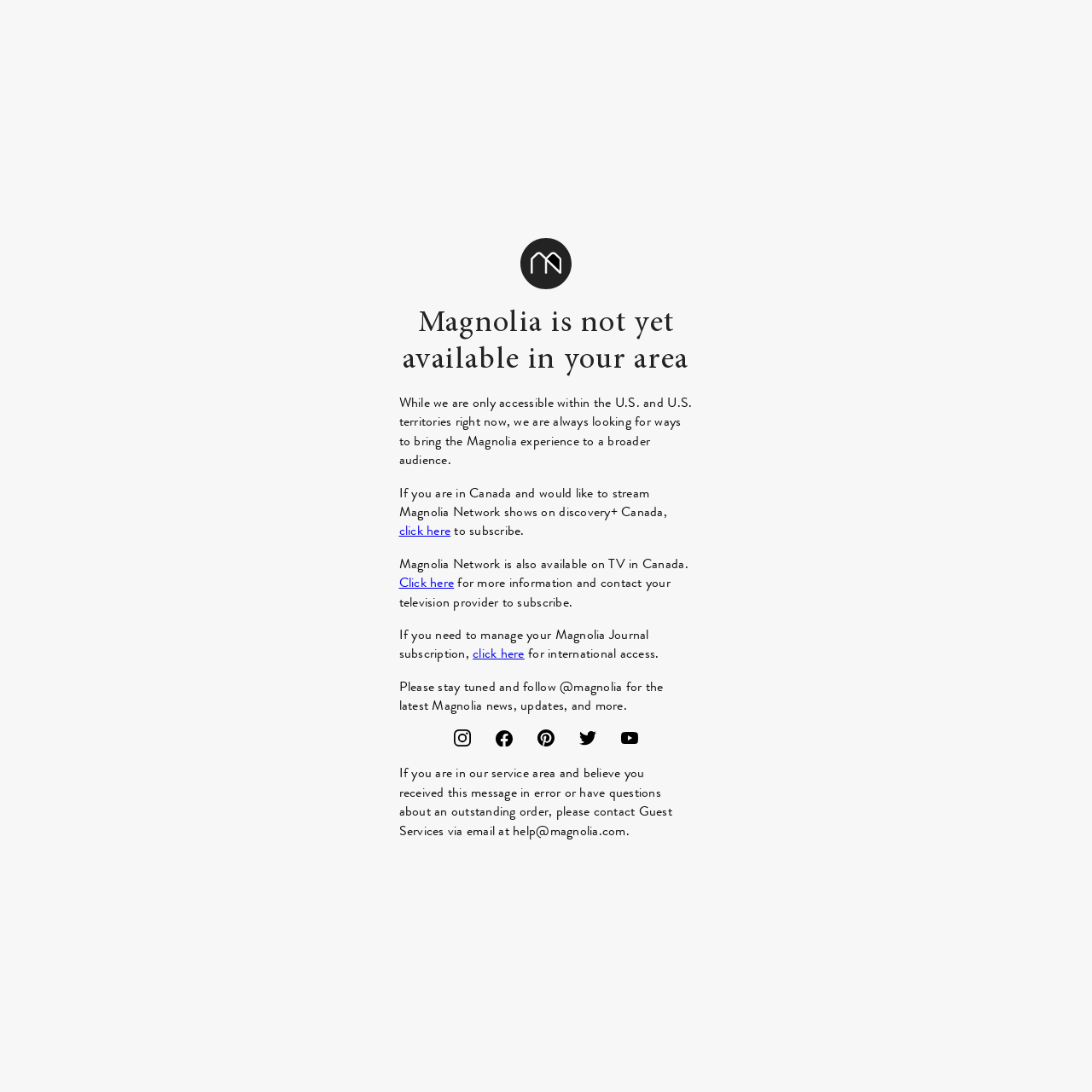Find the bounding box coordinates of the area to click in order to follow the instruction: "contact Guest Services via email".

[0.47, 0.751, 0.573, 0.769]